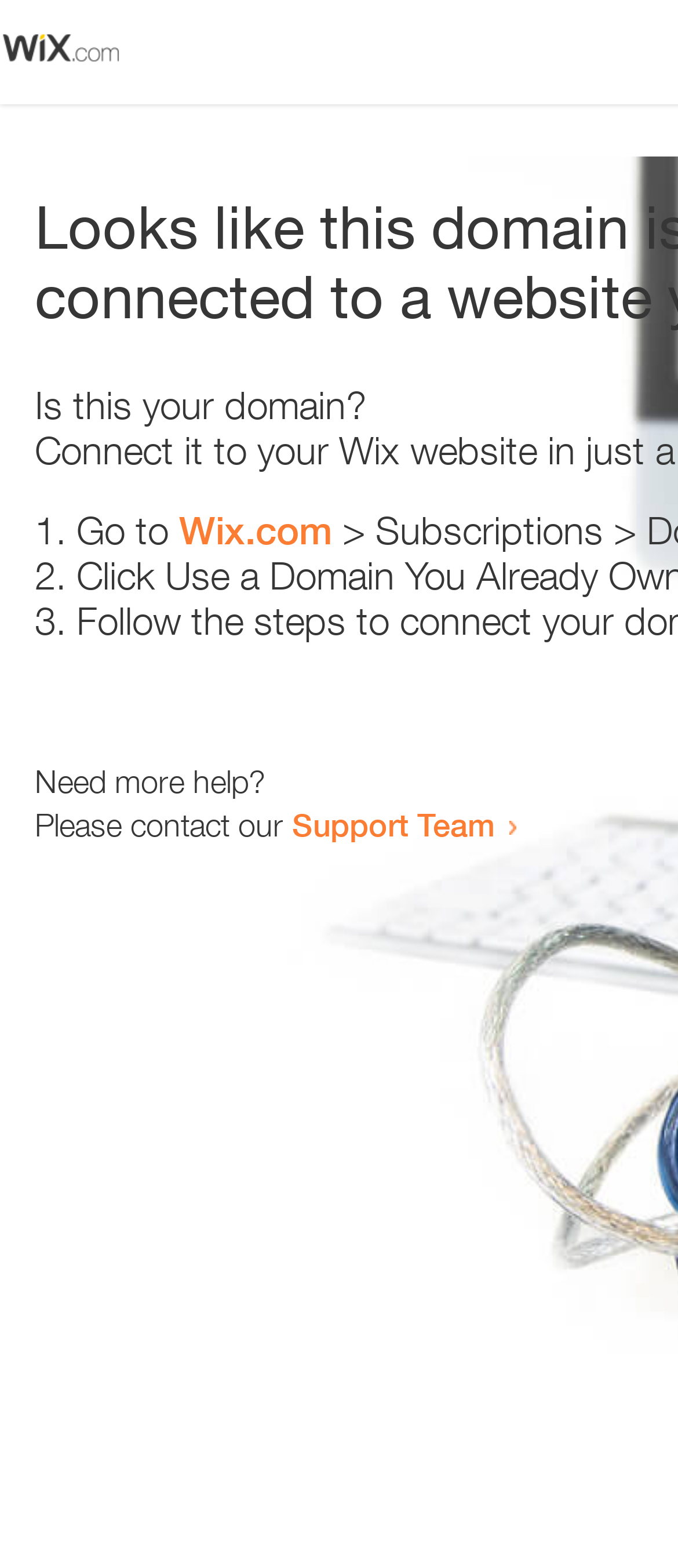What is the domain being referred to?
Look at the screenshot and respond with a single word or phrase.

Wix.com